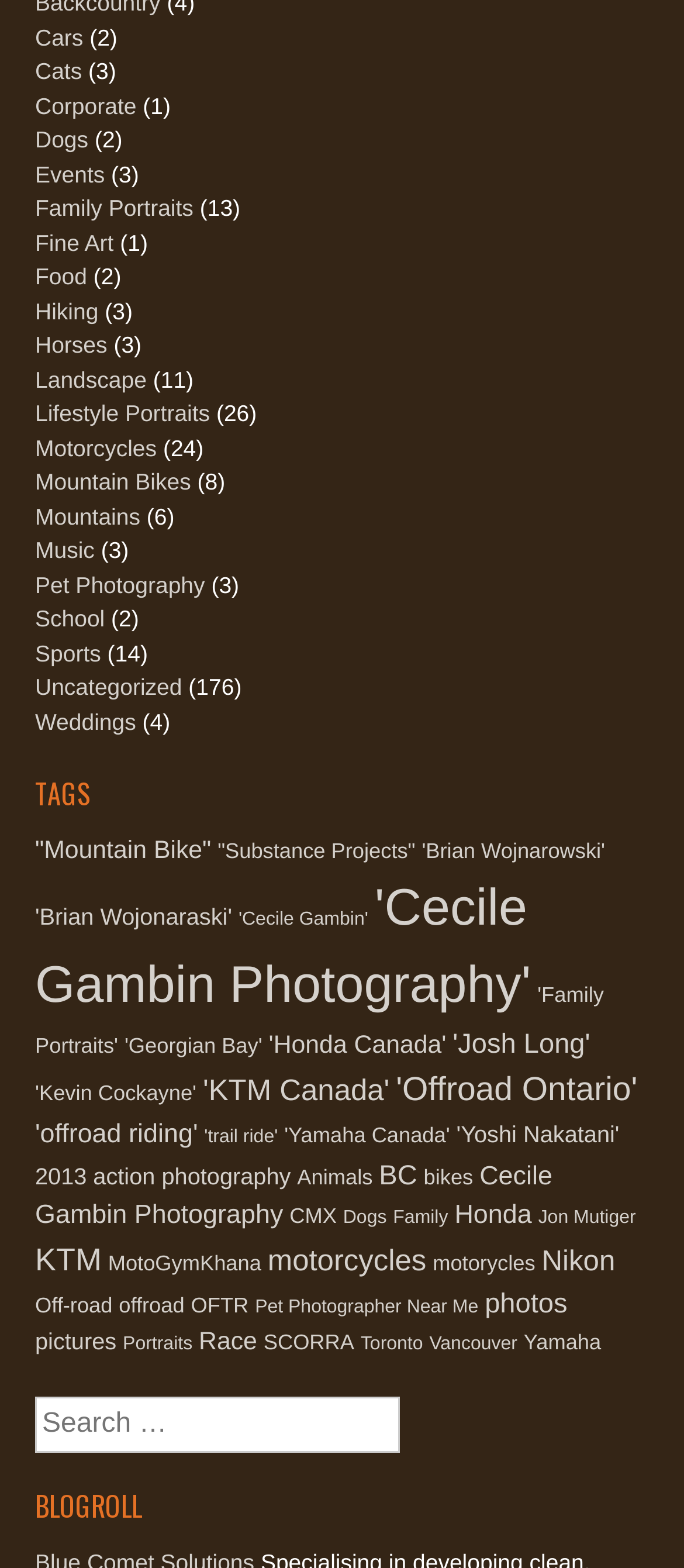Determine the bounding box coordinates for the HTML element described here: "Login".

None